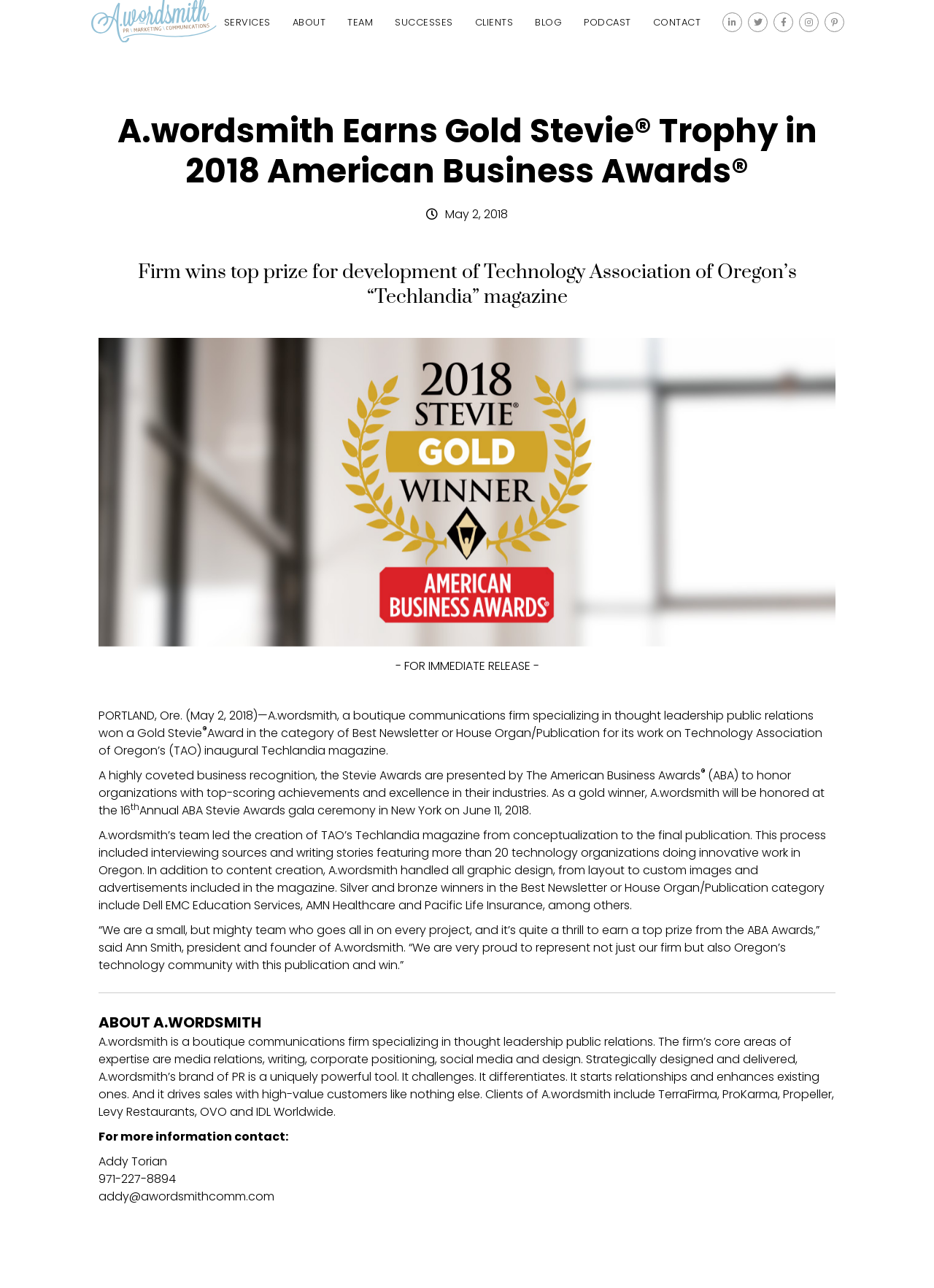What is the name of the president and founder of A.wordsmith?
Answer the question with a single word or phrase derived from the image.

Ann Smith